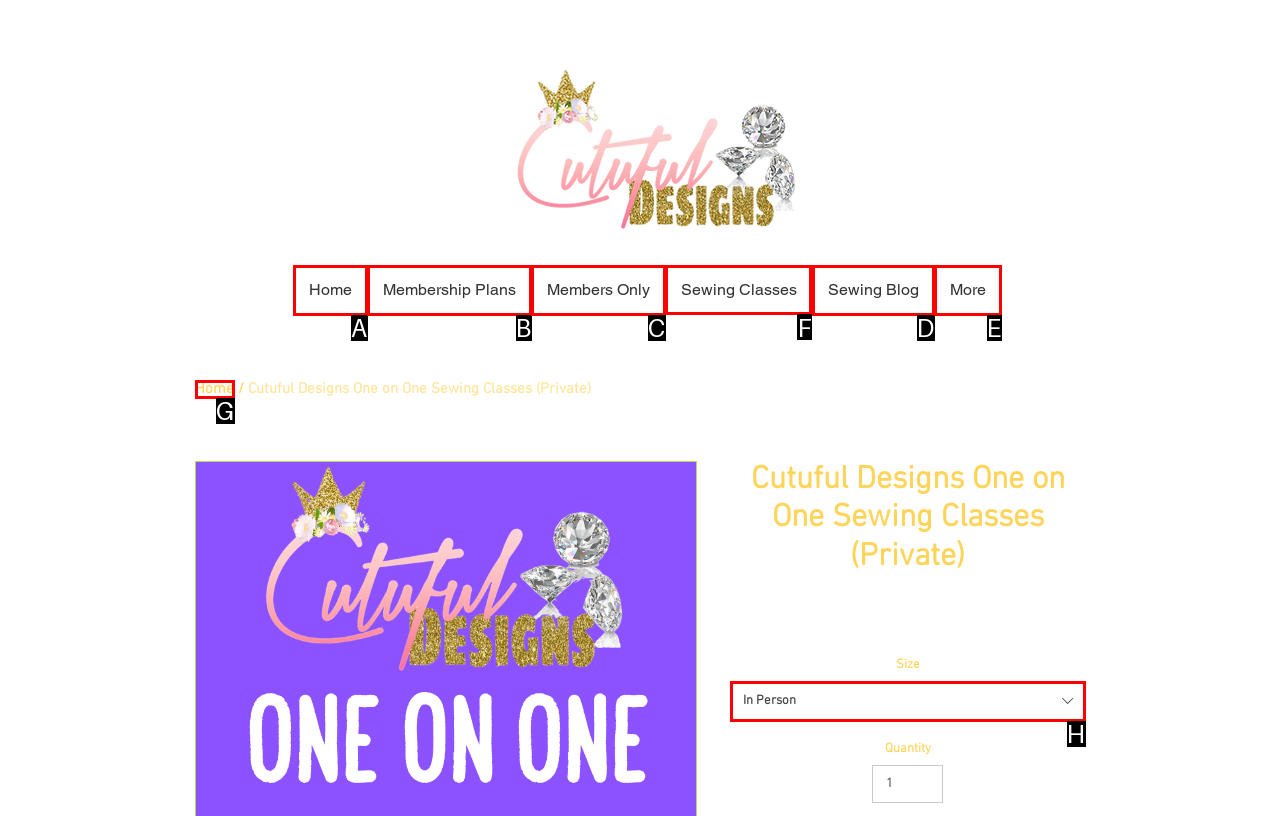Indicate the HTML element to be clicked to accomplish this task: Select Sewing Classes Respond using the letter of the correct option.

F